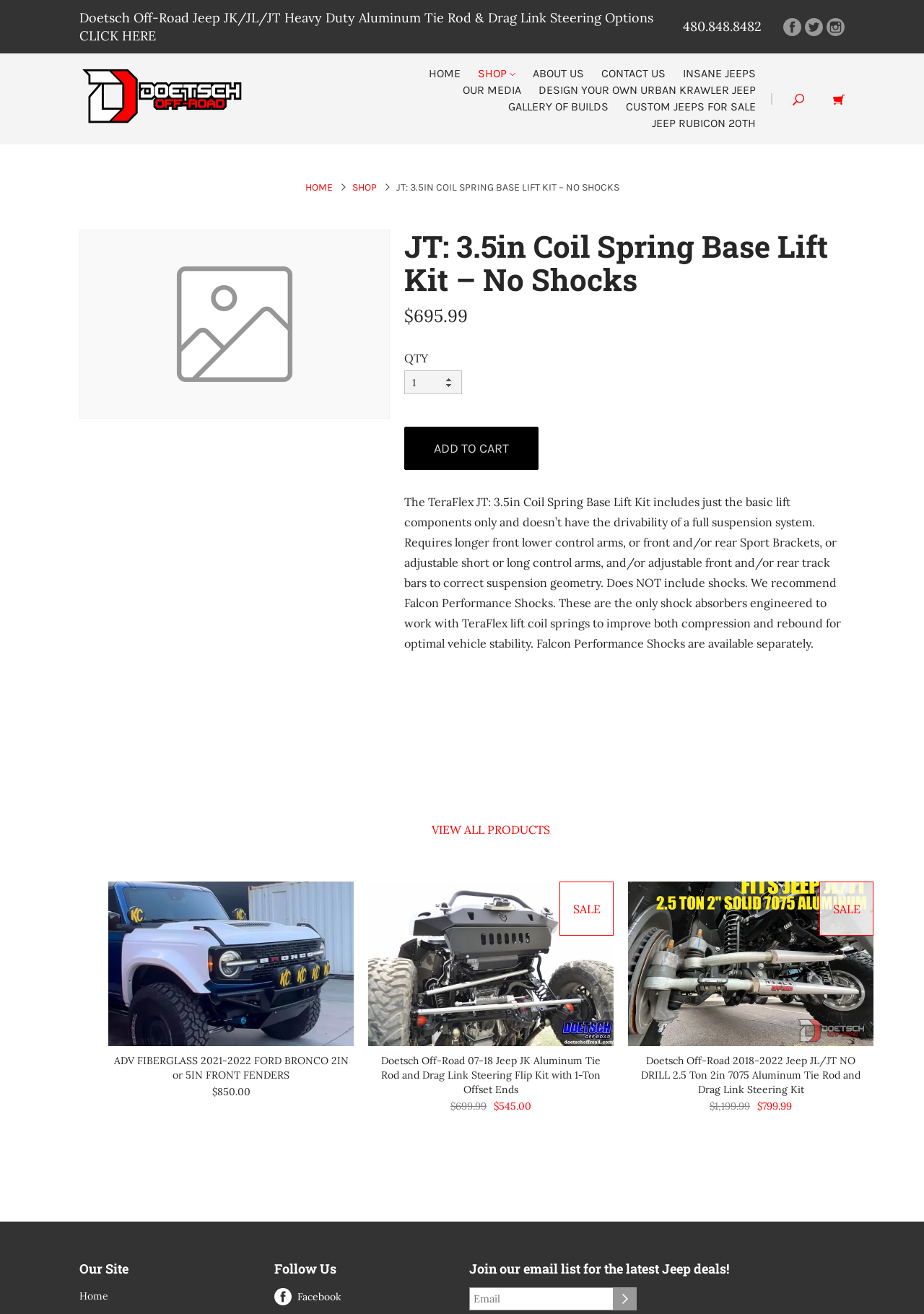Determine the bounding box coordinates of the region that needs to be clicked to achieve the task: "Enter email address in the input field".

[0.508, 0.979, 0.664, 0.997]